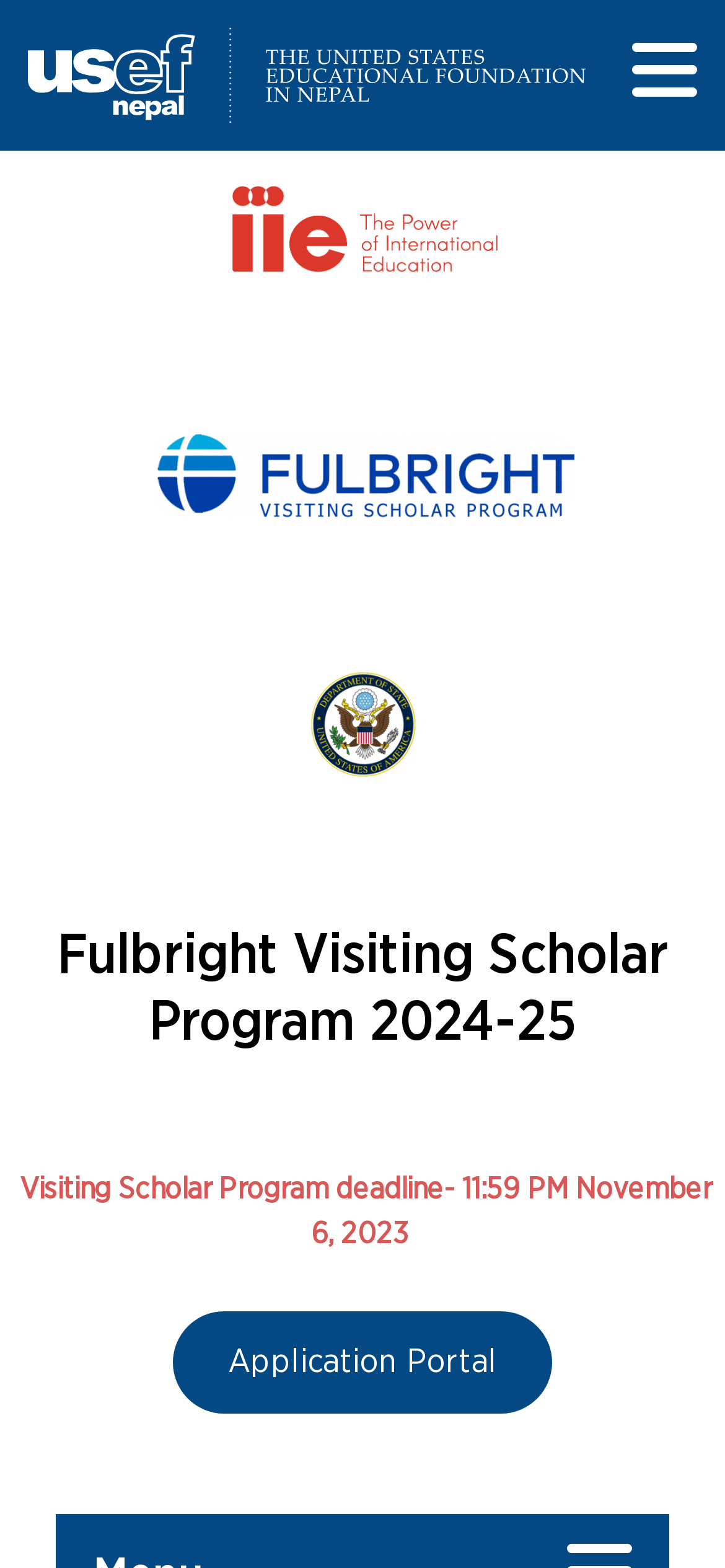What is the text on the link at the bottom of the page?
Deliver a detailed and extensive answer to the question.

I looked at the link element at the bottom of the page, and its text is 'Application Portal', which is also marked by a mark element with bounding box coordinates [0.305, 0.854, 0.695, 0.884].